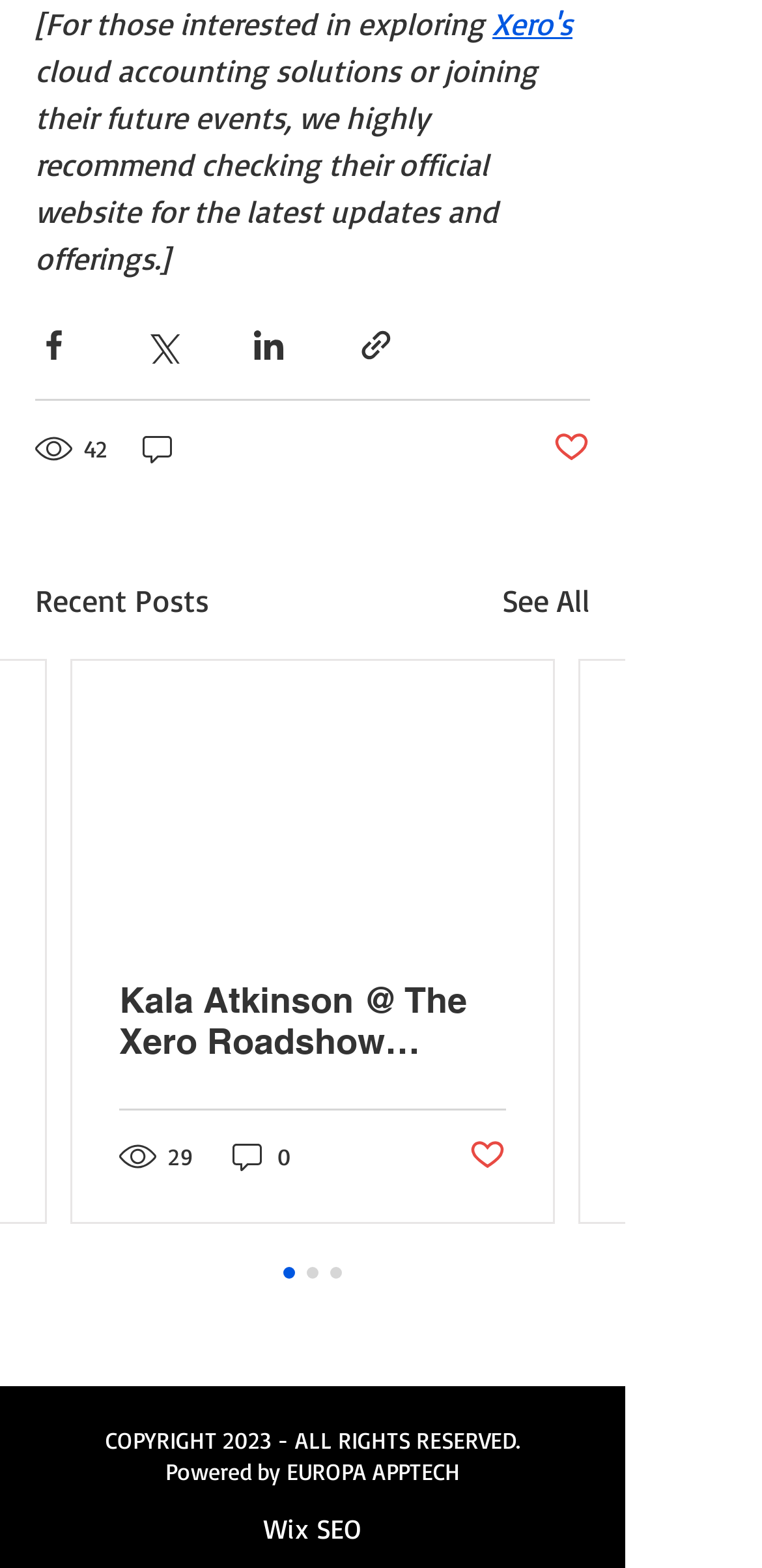Find the bounding box coordinates of the element you need to click on to perform this action: 'View the article'. The coordinates should be represented by four float values between 0 and 1, in the format [left, top, right, bottom].

[0.095, 0.422, 0.726, 0.779]